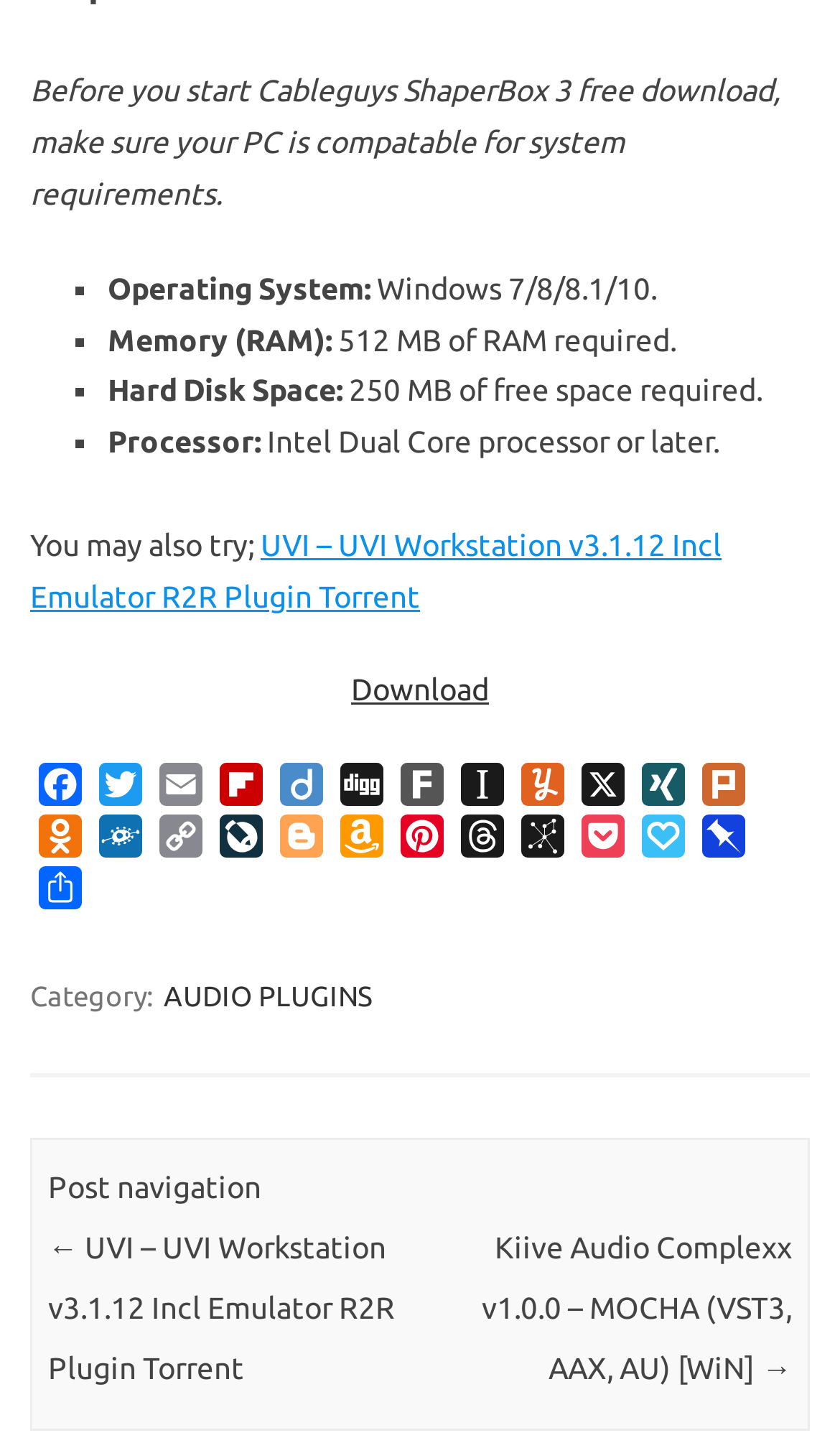Please examine the image and answer the question with a detailed explanation:
What is the category of the post?

The webpage has a footer section that includes a category label, which indicates that the post belongs to the category 'AUDIO PLUGINS', as shown by the text 'Category: AUDIO PLUGINS'.